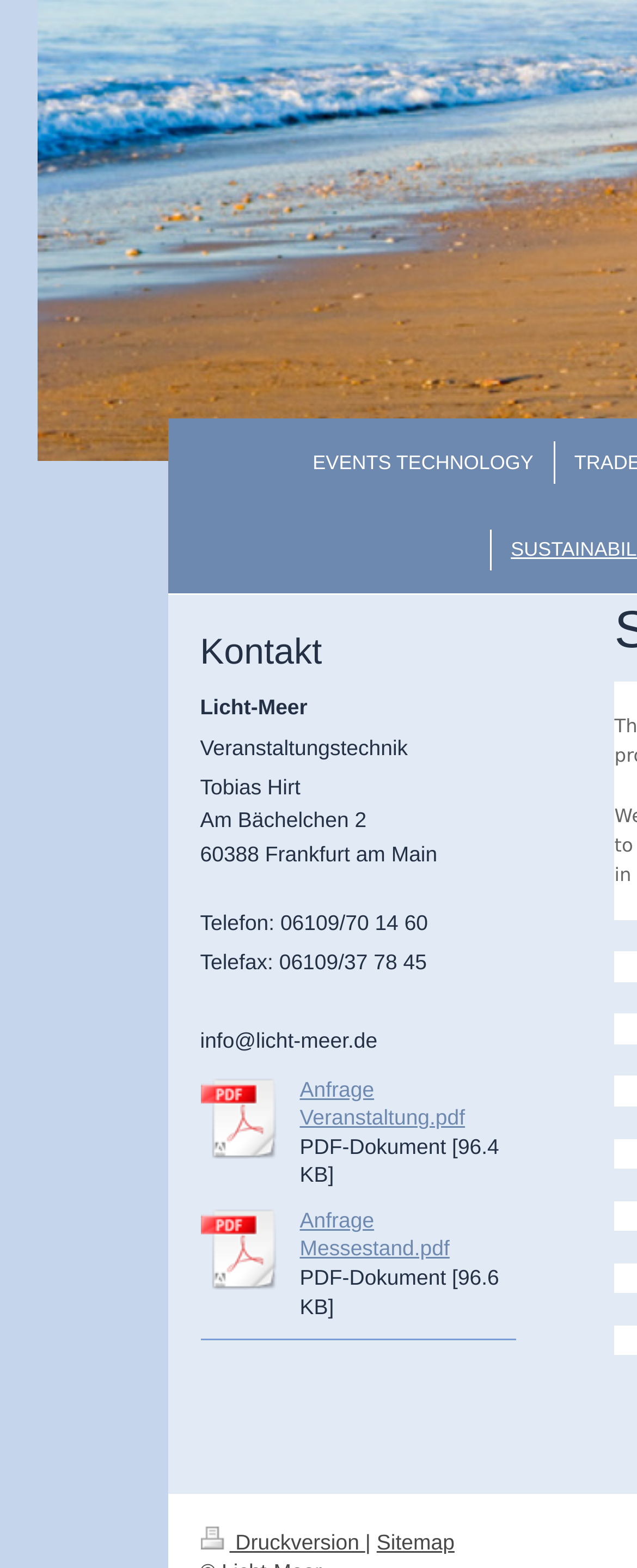Locate the bounding box coordinates of the UI element described by: "Anfrage Veranstaltung.pdf". The bounding box coordinates should consist of four float numbers between 0 and 1, i.e., [left, top, right, bottom].

[0.471, 0.687, 0.73, 0.721]